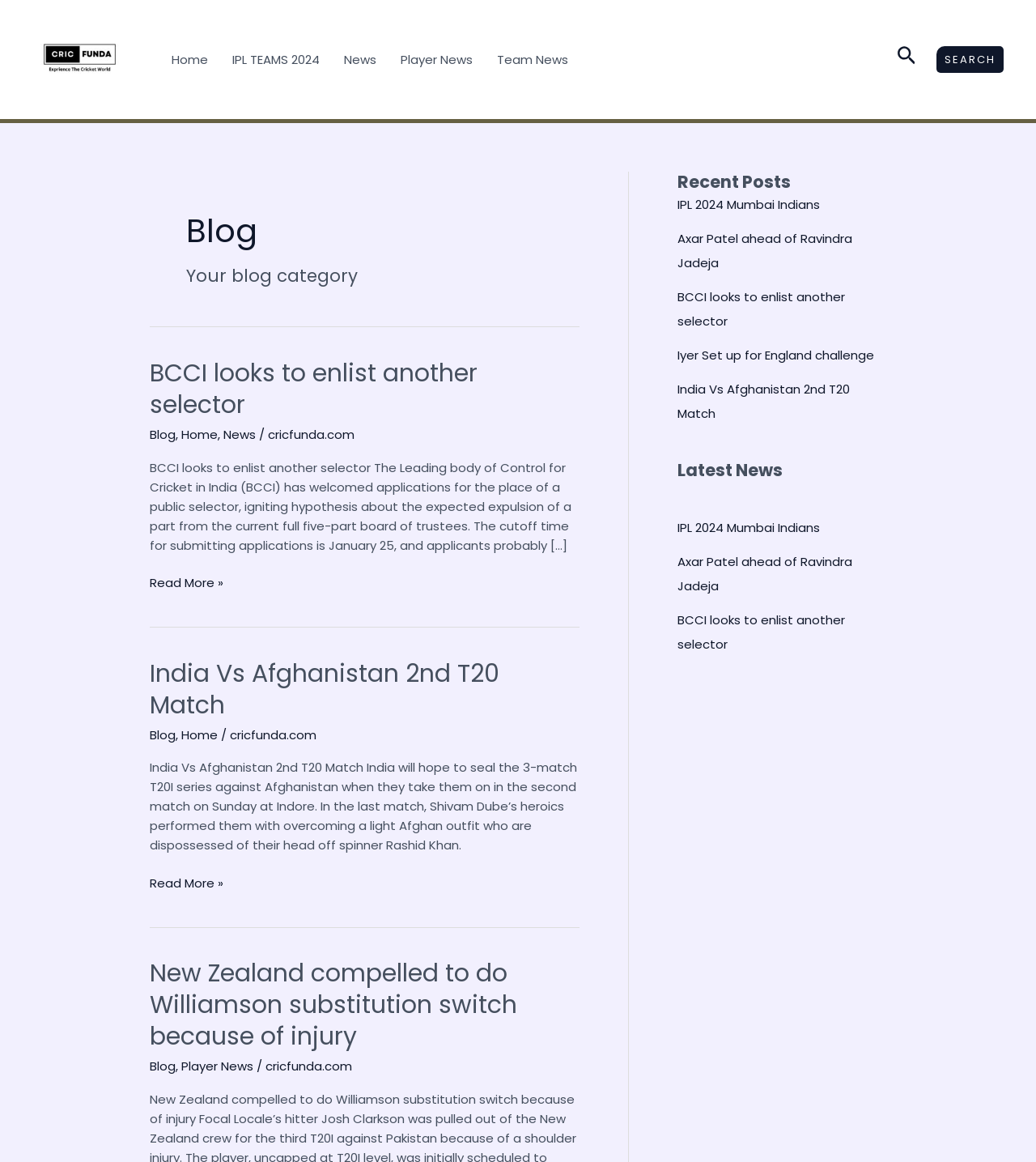Locate the bounding box coordinates of the clickable region necessary to complete the following instruction: "Read more about 'BCCI looks to enlist another selector'". Provide the coordinates in the format of four float numbers between 0 and 1, i.e., [left, top, right, bottom].

[0.145, 0.493, 0.216, 0.51]